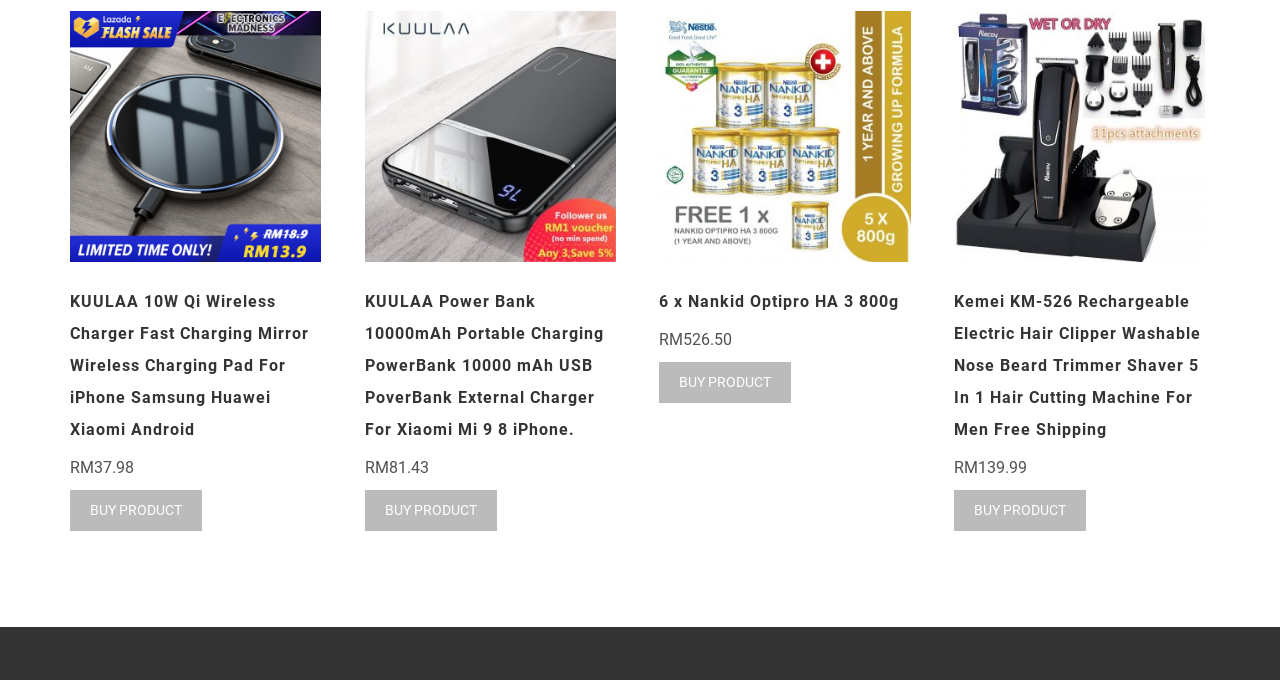Identify the bounding box coordinates of the region that needs to be clicked to carry out this instruction: "View Kemei KM-526 Rechargeable Electric Hair Clipper details". Provide these coordinates as four float numbers ranging from 0 to 1, i.e., [left, top, right, bottom].

[0.745, 0.016, 0.942, 0.709]